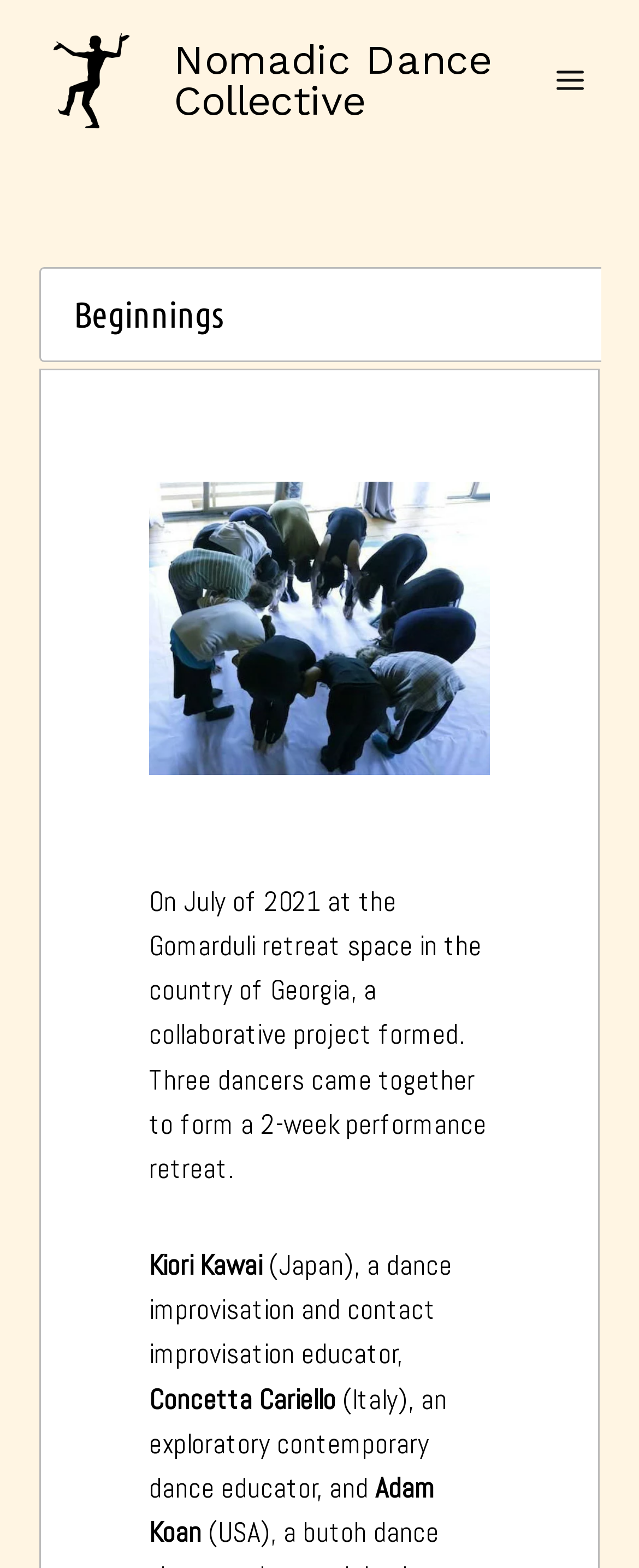Determine the bounding box coordinates for the UI element with the following description: "Toggle Menu". The coordinates should be four float numbers between 0 and 1, represented as [left, top, right, bottom].

[0.844, 0.035, 0.938, 0.067]